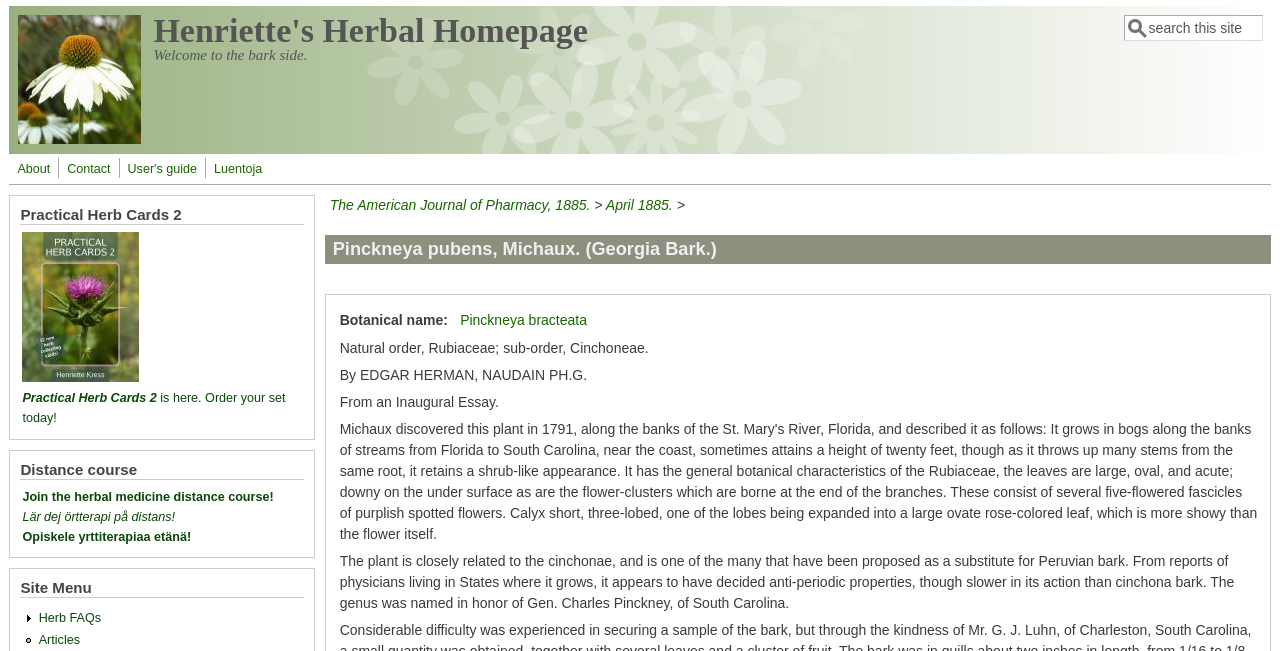Generate a comprehensive description of the webpage content.

The webpage is about Henriette's Herbal Homepage, with a focus on Pinckneya pubens, also known as Georgia Bark. At the top, there is a link to skip to the main content, followed by a navigation menu with links to the home page, about, contact, user's guide, and more. 

Below the navigation menu, there is a search form with a text box and a search button. To the right of the search form, there is a heading that reads "Pinckneya pubens, Michaux. (Georgia Bark.)" followed by a series of static text elements that provide information about the plant, including its botanical name, natural order, and properties. 

On the left side of the page, there are several headings and links, including "Practical Herb Cards 2", "Distance course", and "Site Menu". Under each heading, there are links to related pages or resources, such as collecting cards, joining a distance course, and accessing herb FAQs and articles. 

There are also several images on the page, including a home icon and an image related to Practical Herb Cards 2. Overall, the page appears to be a resource for learning about herbal medicine, with a focus on Pinckneya pubens and related topics.